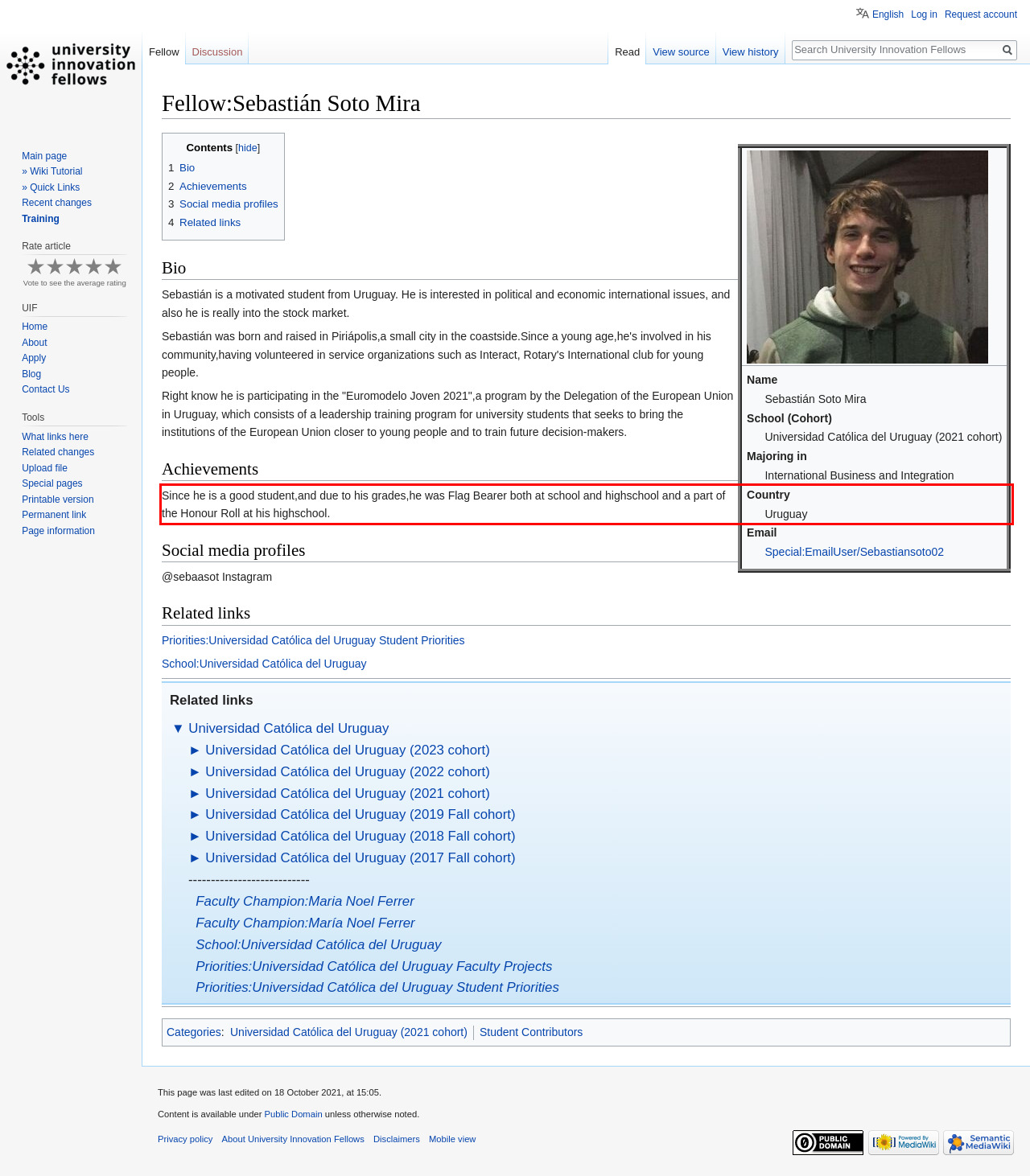Look at the webpage screenshot and recognize the text inside the red bounding box.

Since he is a good student,and due to his grades,he was Flag Bearer both at school and highschool and a part of the Honour Roll at his highschool.